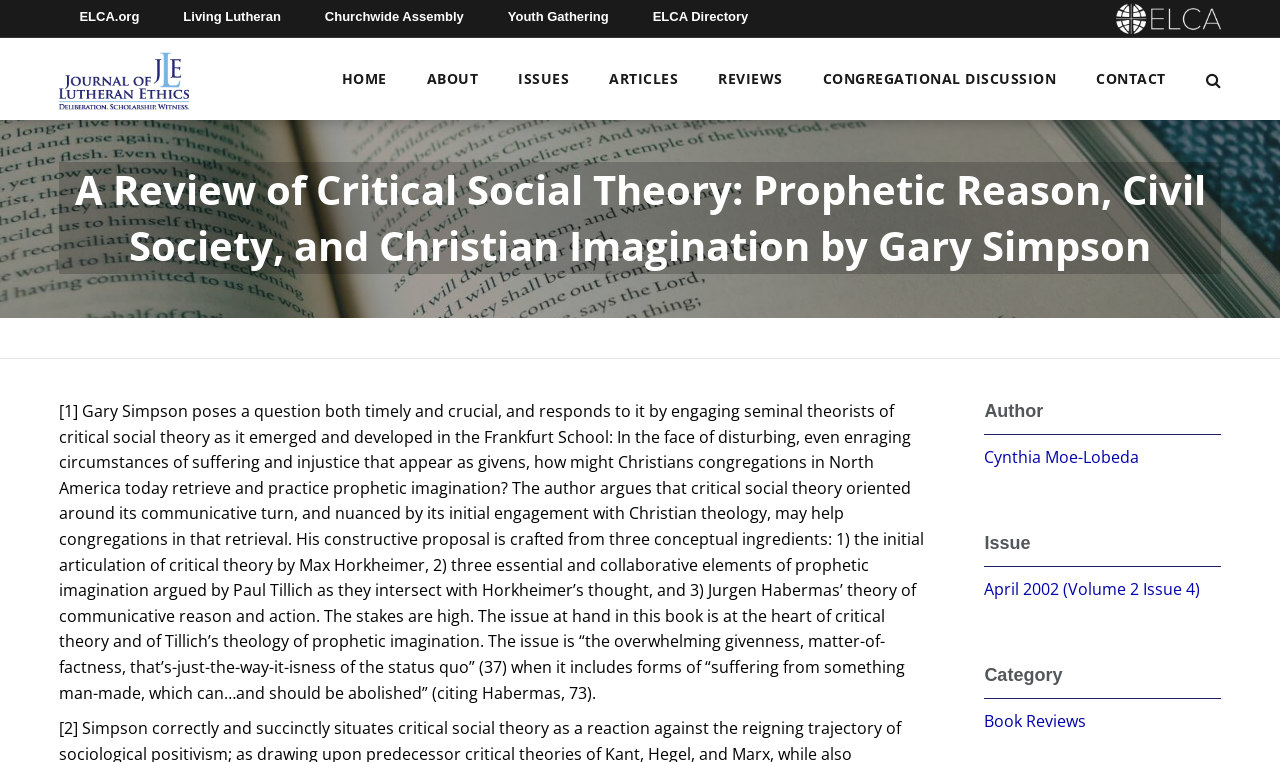Pinpoint the bounding box coordinates of the clickable element to carry out the following instruction: "View the article by Gary Simpson."

[0.046, 0.213, 0.954, 0.36]